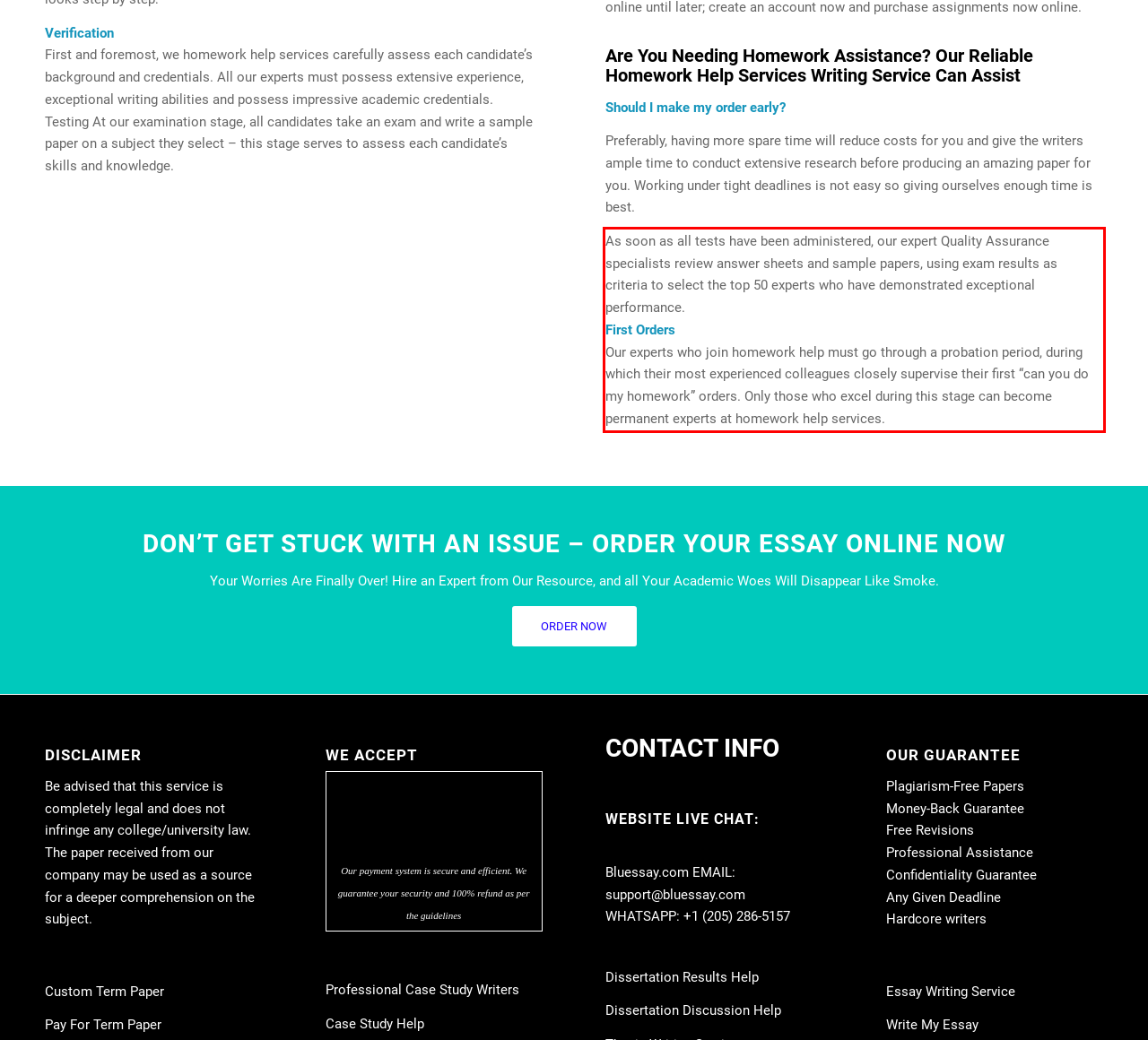You are given a screenshot showing a webpage with a red bounding box. Perform OCR to capture the text within the red bounding box.

As soon as all tests have been administered, our expert Quality Assurance specialists review answer sheets and sample papers, using exam results as criteria to select the top 50 experts who have demonstrated exceptional performance. First Orders Our experts who join homework help must go through a probation period, during which their most experienced colleagues closely supervise their first “can you do my homework” orders. Only those who excel during this stage can become permanent experts at homework help services.